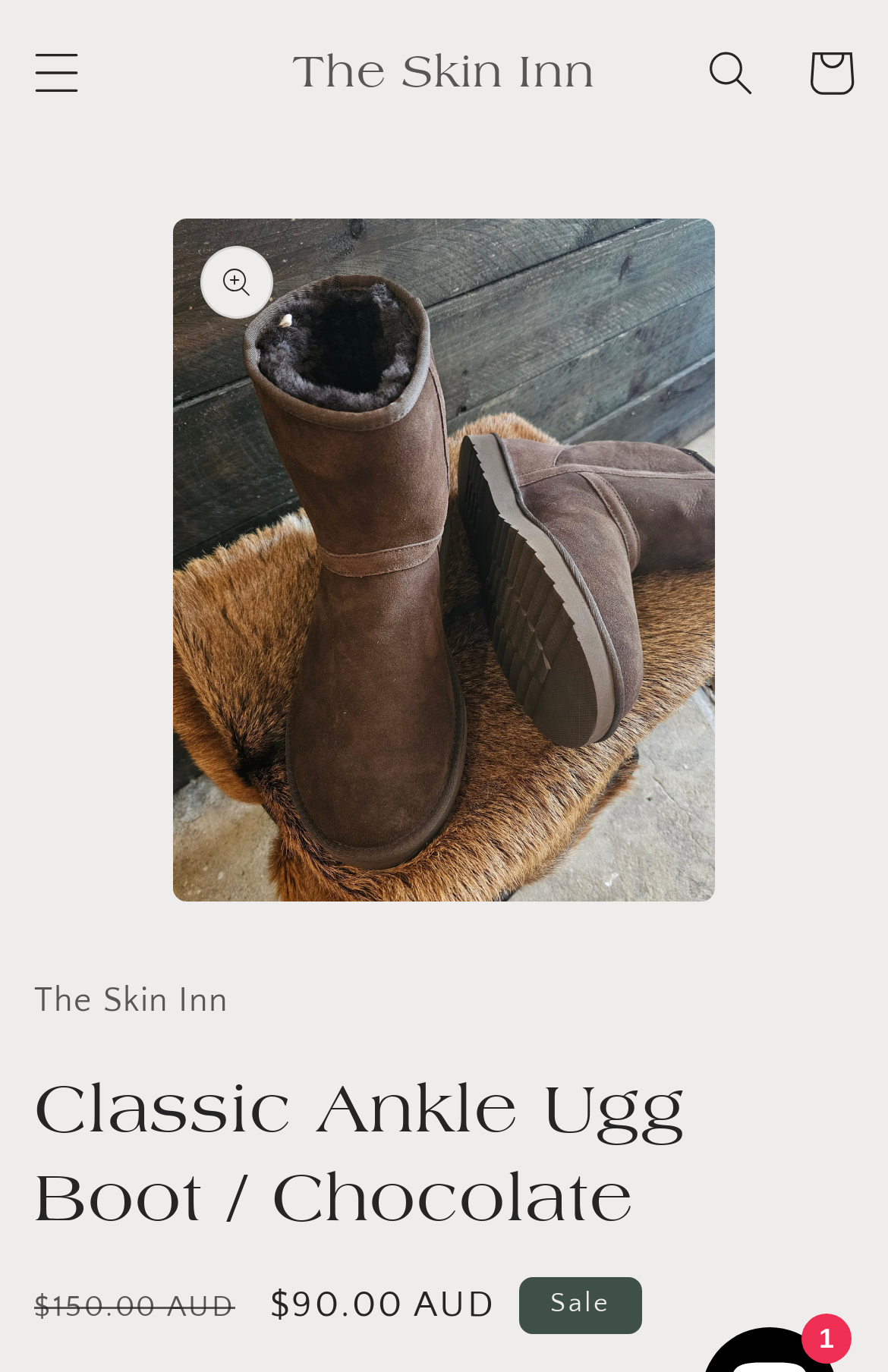Answer the question in one word or a short phrase:
What is the type of product being displayed?

Boot